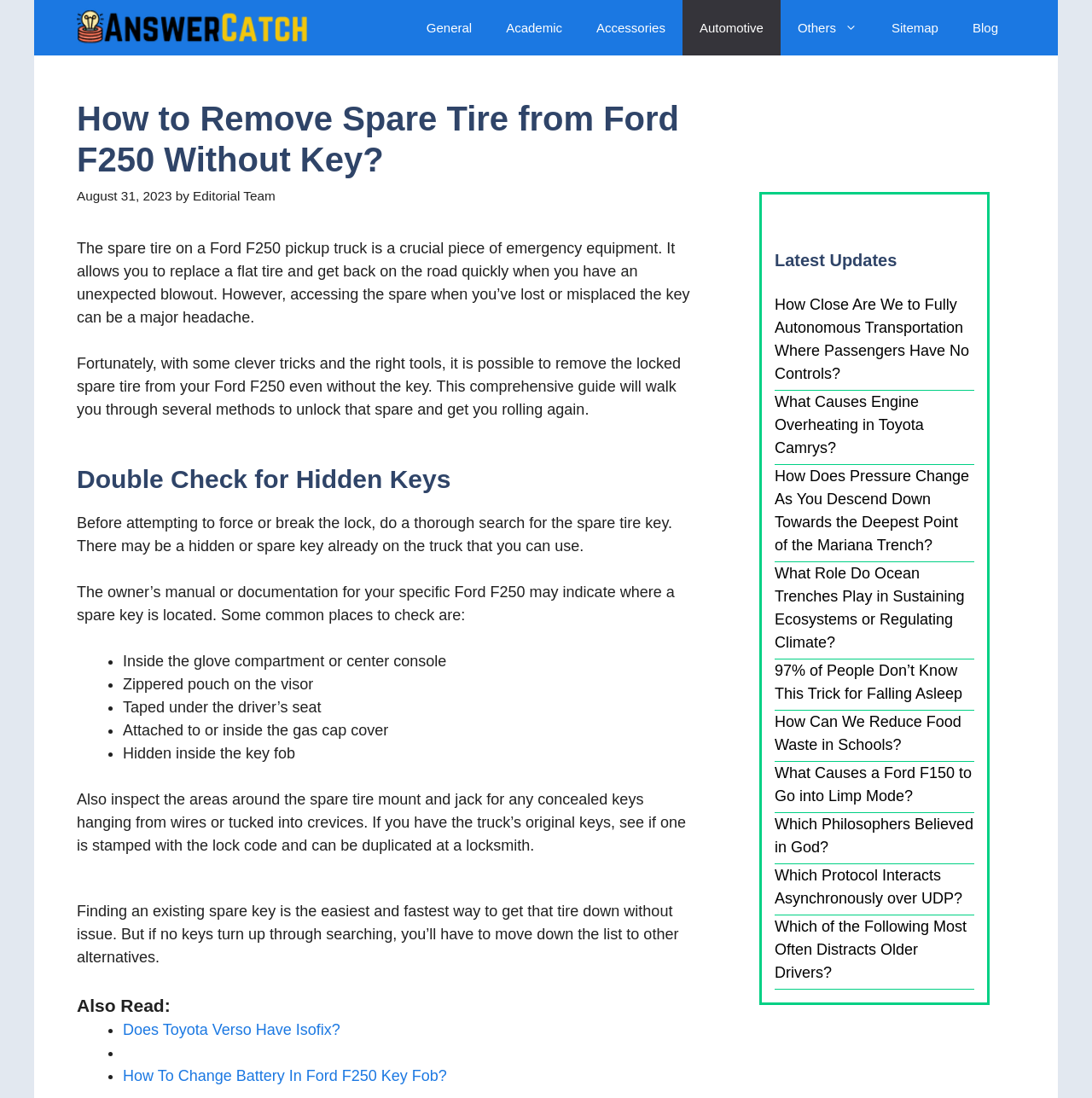Please answer the following question using a single word or phrase: What is the purpose of the spare tire on a Ford F250?

Emergency equipment